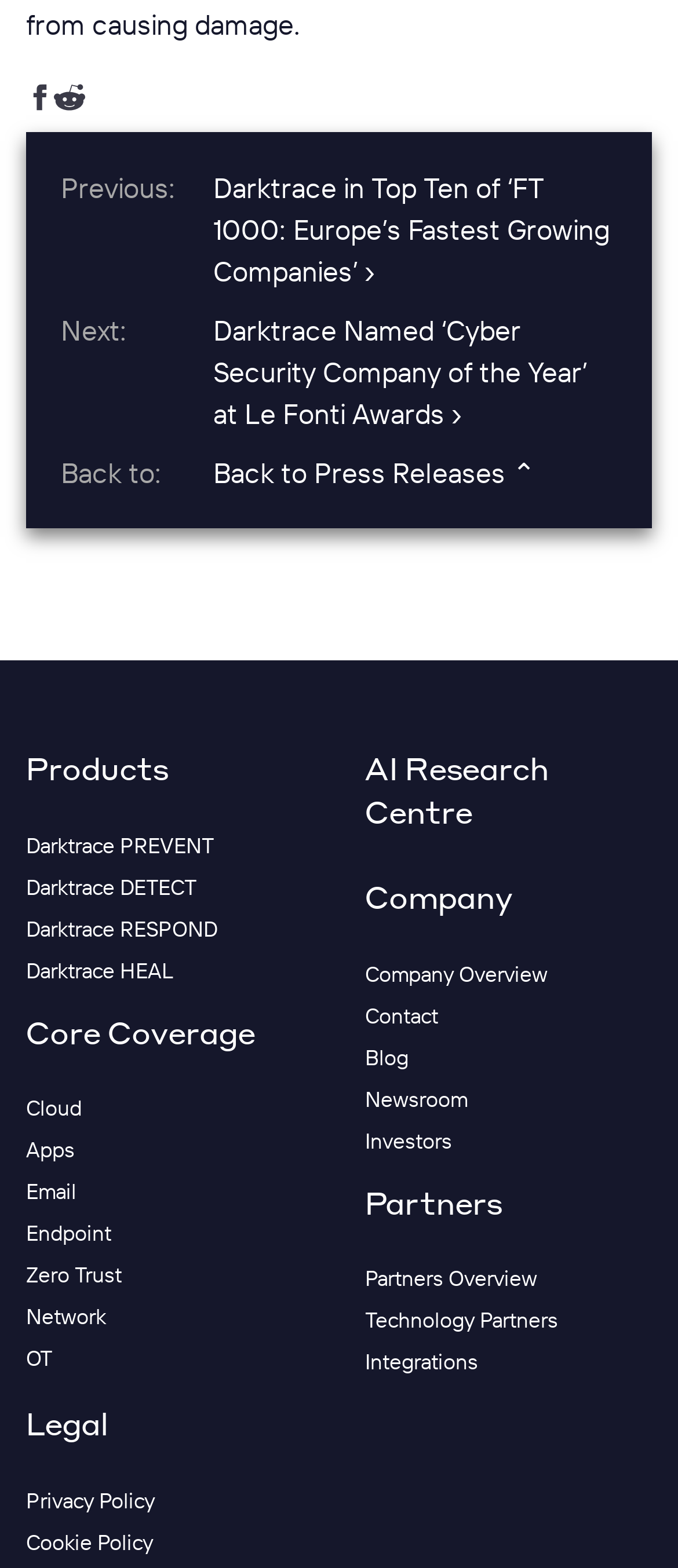Please specify the bounding box coordinates of the clickable section necessary to execute the following command: "Learn about Darktrace PREVENT".

[0.038, 0.531, 0.315, 0.547]